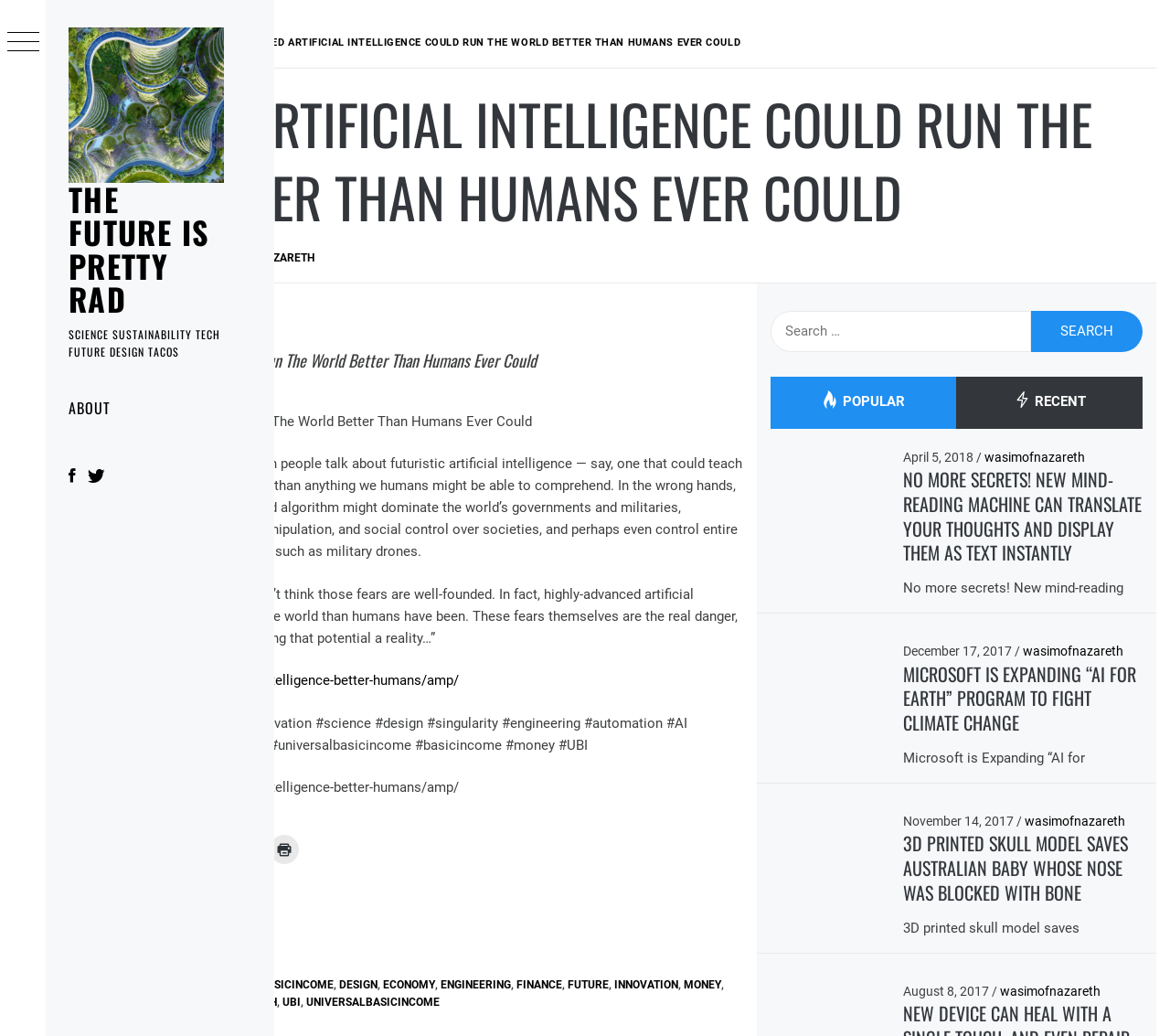Please find and report the primary heading text from the webpage.

ADVANCED ARTIFICIAL INTELLIGENCE COULD RUN THE WORLD BETTER THAN HUMANS EVER COULD